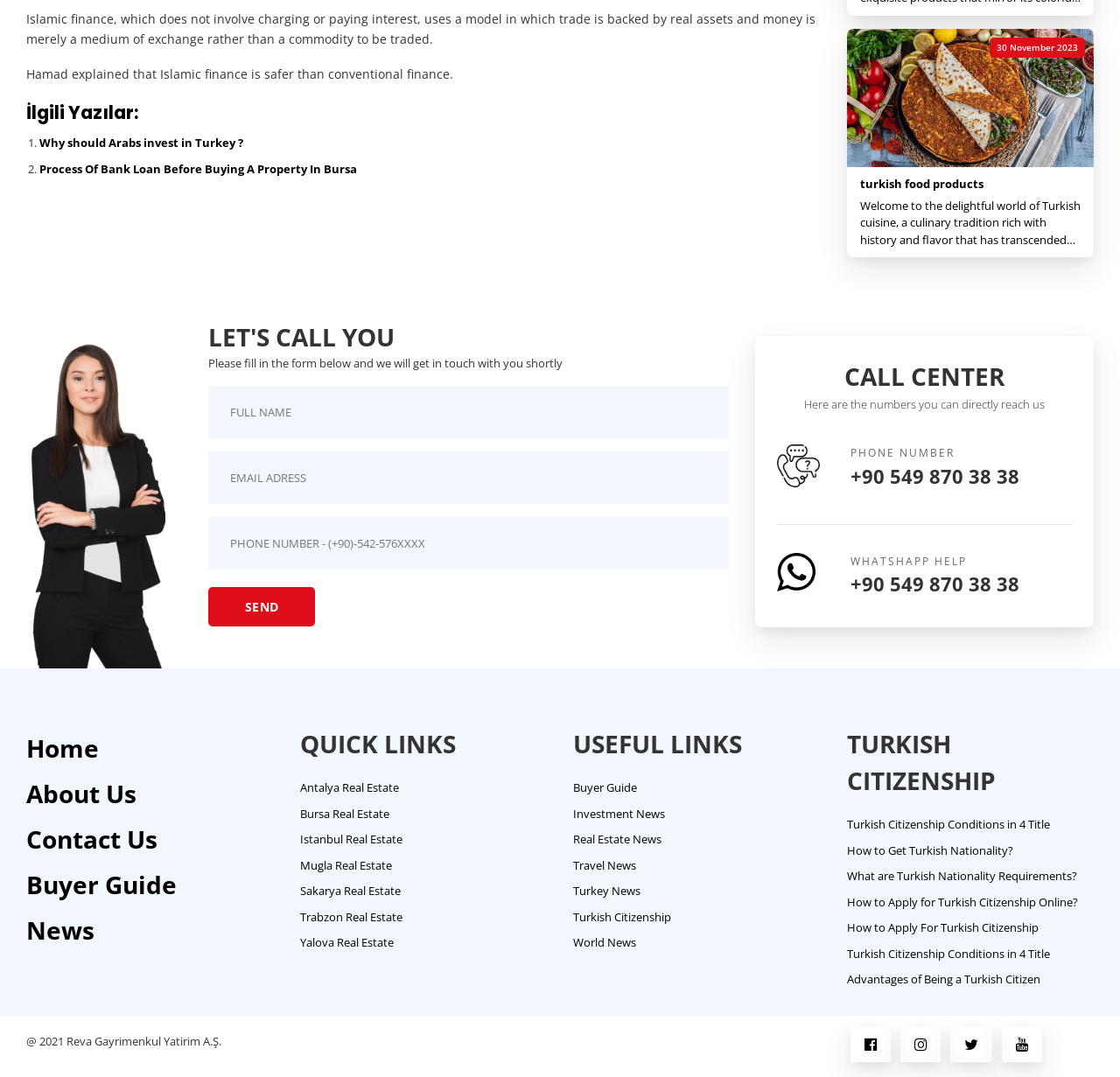Please find the bounding box coordinates of the element that needs to be clicked to perform the following instruction: "go to news/blog". The bounding box coordinates should be four float numbers between 0 and 1, represented as [left, top, right, bottom].

None